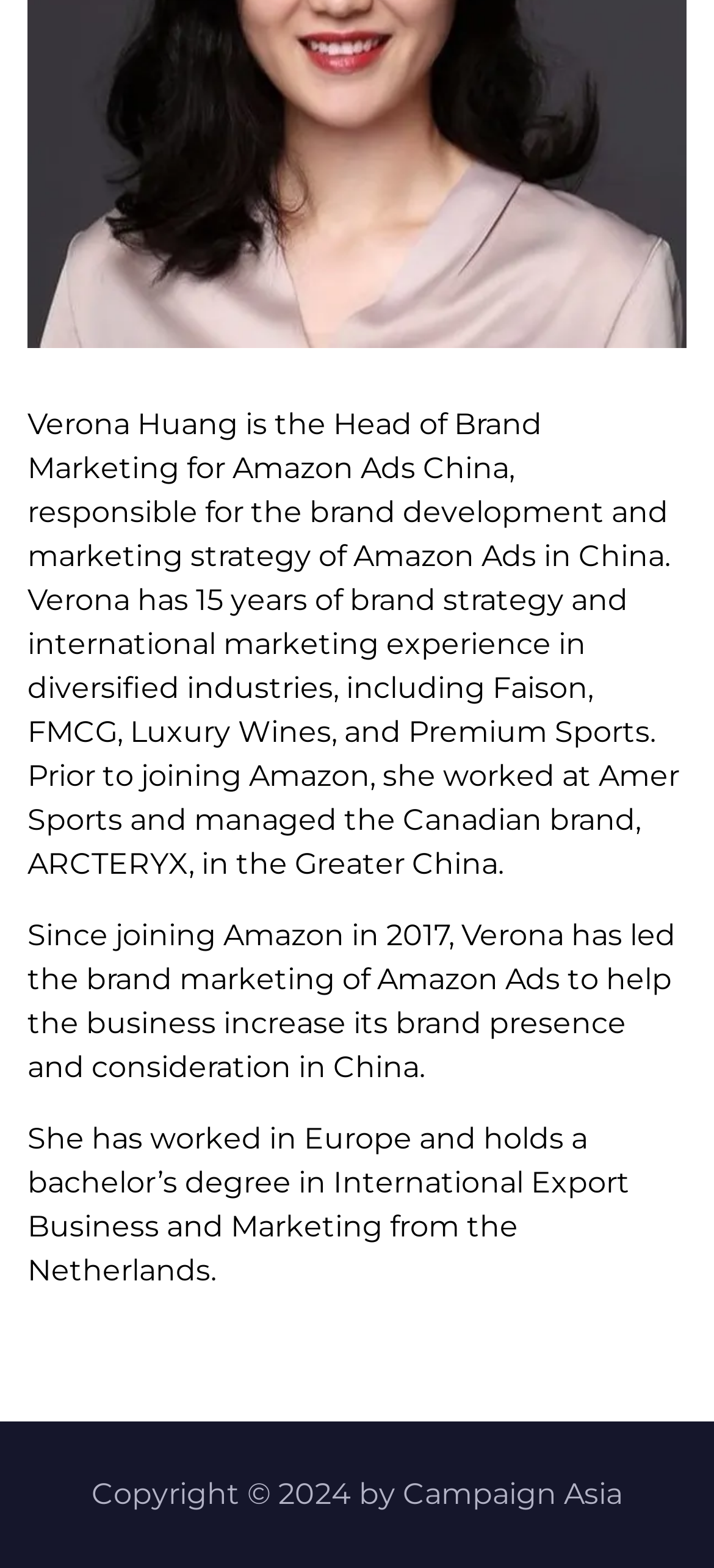Locate the bounding box coordinates of the UI element described by: "Campaign Asia". Provide the coordinates as four float numbers between 0 and 1, formatted as [left, top, right, bottom].

[0.564, 0.942, 0.872, 0.964]